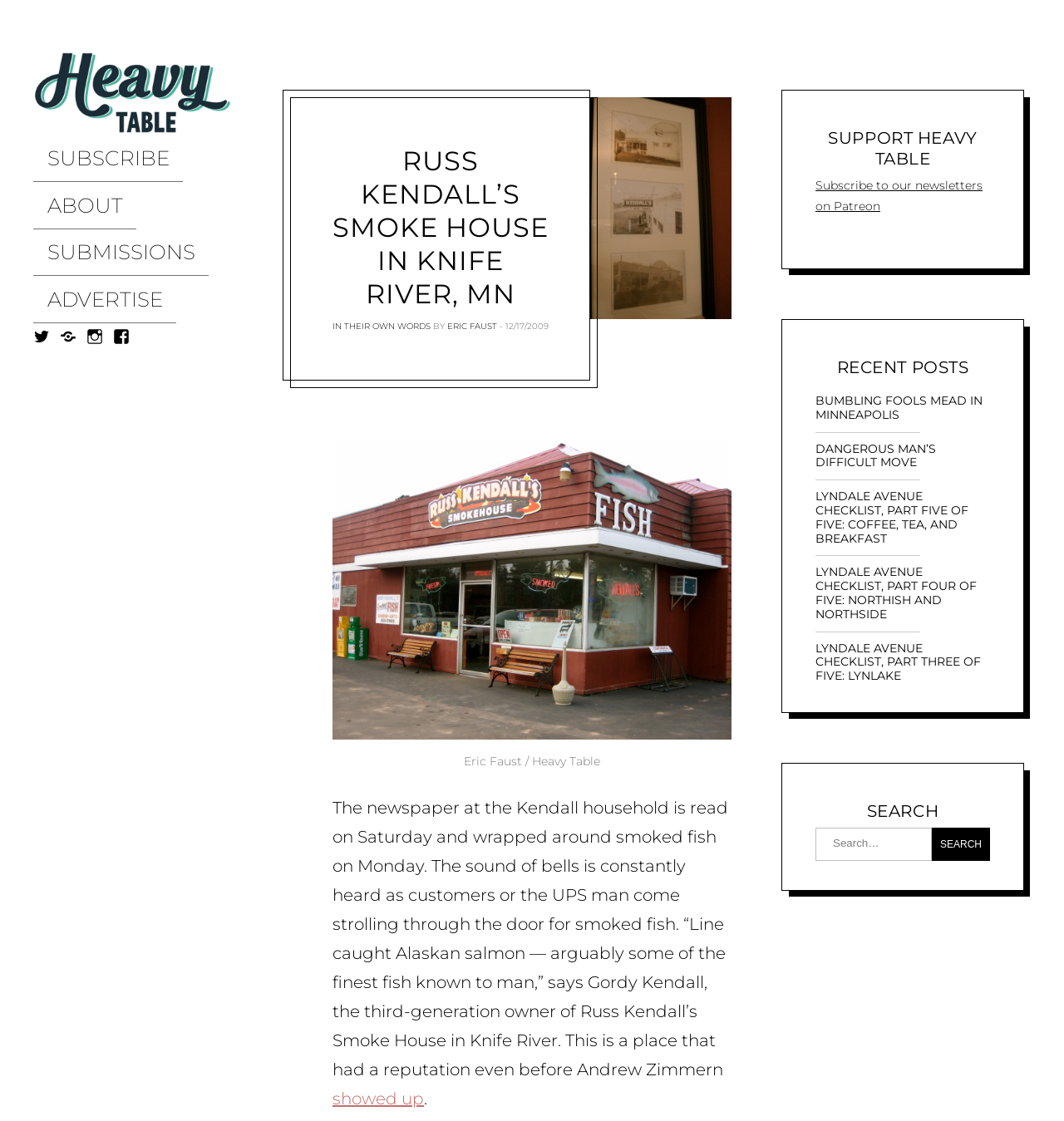Determine the bounding box coordinates for the clickable element required to fulfill the instruction: "Visit the ABOUT page". Provide the coordinates as four float numbers between 0 and 1, i.e., [left, top, right, bottom].

[0.031, 0.146, 0.083, 0.172]